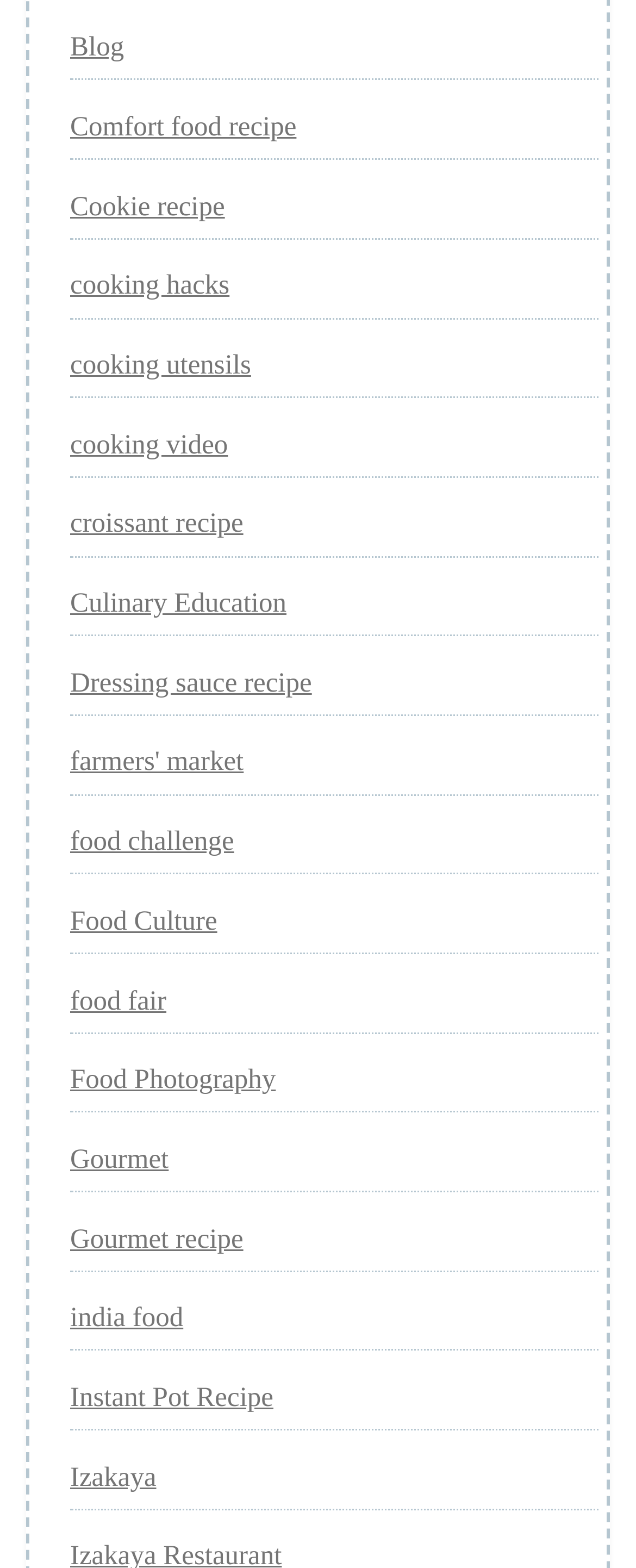Locate the bounding box coordinates of the clickable part needed for the task: "Click on the 'Blog' link".

[0.11, 0.02, 0.195, 0.04]